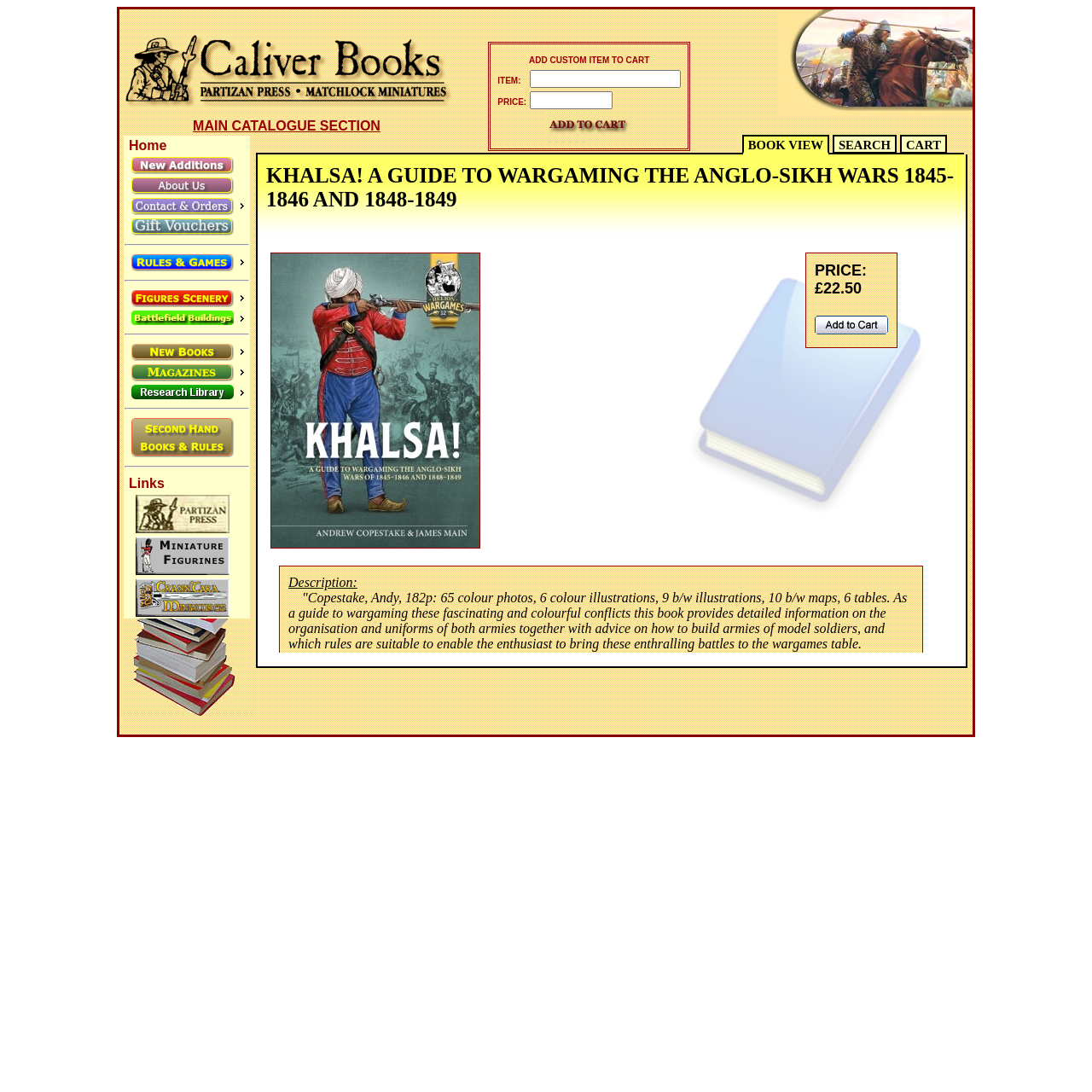Locate the bounding box coordinates of the area to click to fulfill this instruction: "Click the 'CART' link". The bounding box should be presented as four float numbers between 0 and 1, in the order [left, top, right, bottom].

[0.824, 0.123, 0.867, 0.14]